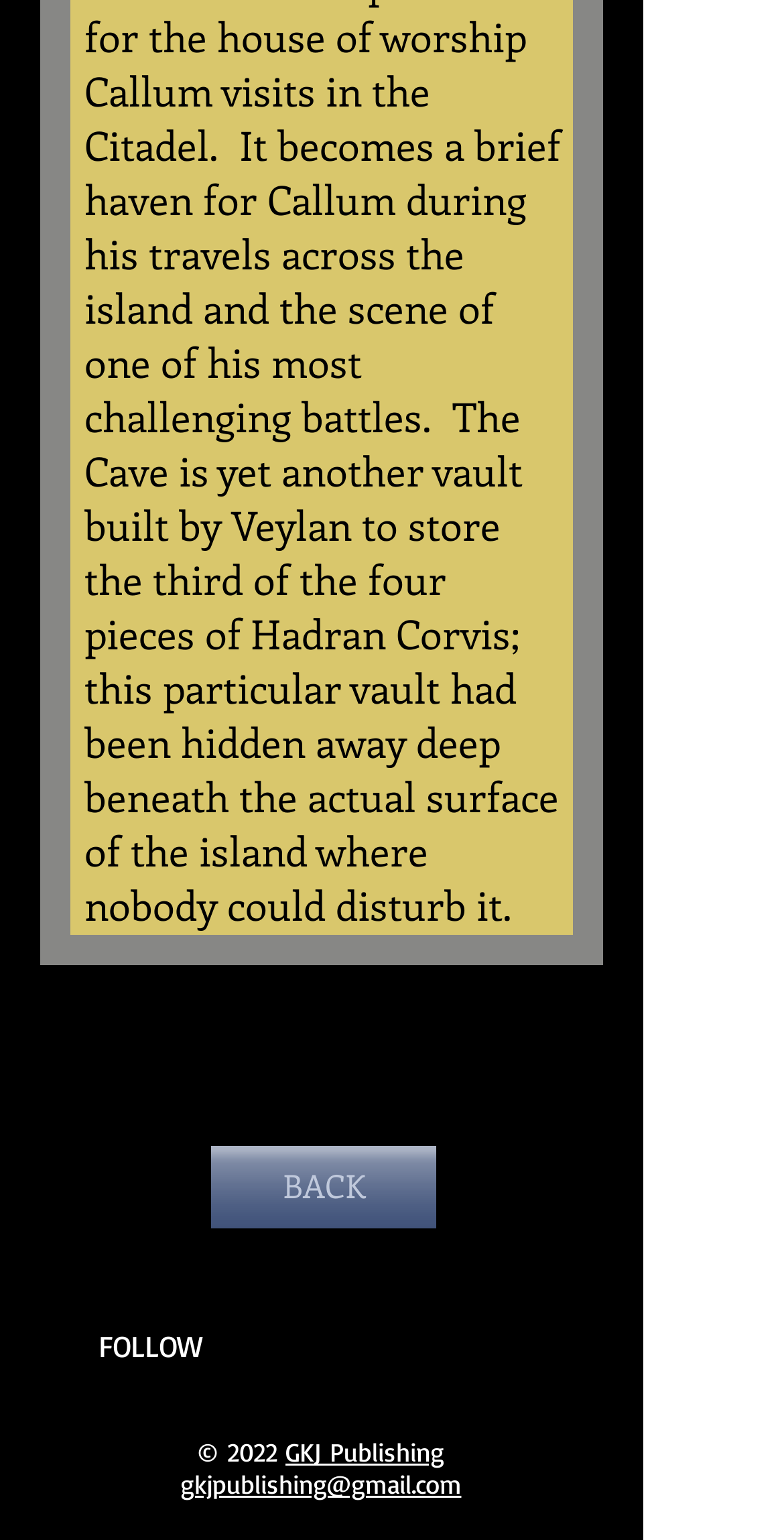Please examine the image and provide a detailed answer to the question: What is the email address of GKJ Publishing?

I found the email address of GKJ Publishing at the bottom of the webpage, which is linked as 'gkjpublishing@gmail.com'.